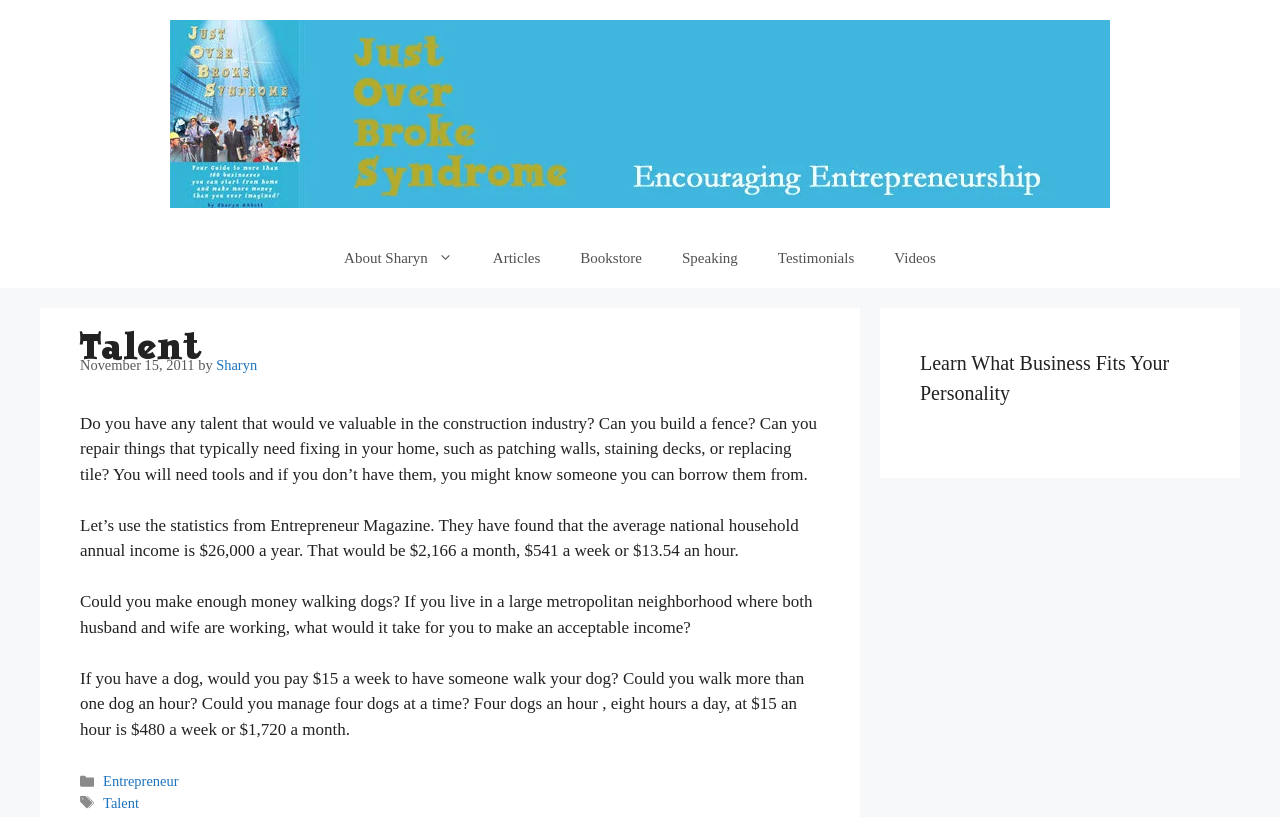What is the purpose of the 'Learn What Business Fits Your Personality' section?
Refer to the image and answer the question using a single word or phrase.

To learn about business fitting personality